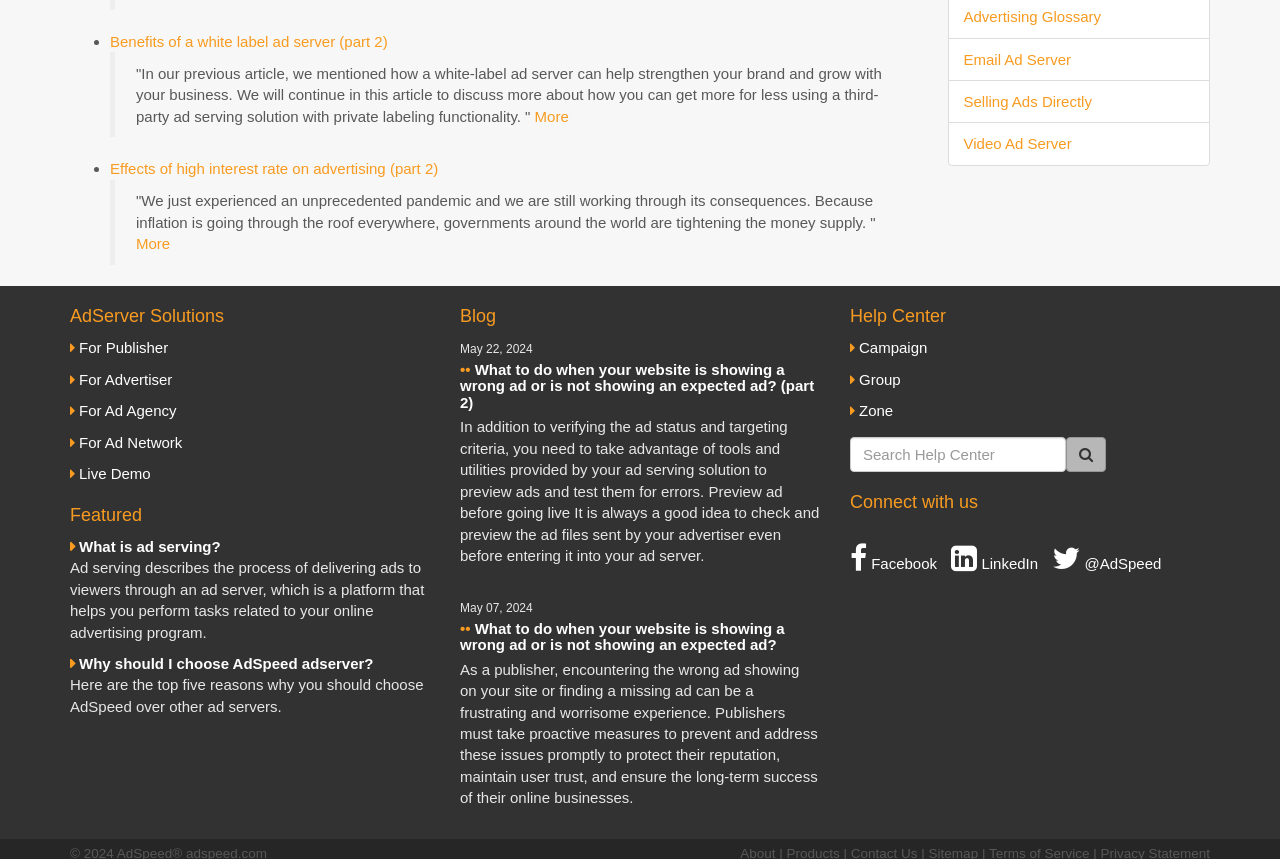Identify the bounding box coordinates of the region that needs to be clicked to carry out this instruction: "Read more about the benefits of a white label ad server". Provide these coordinates as four float numbers ranging from 0 to 1, i.e., [left, top, right, bottom].

[0.086, 0.038, 0.303, 0.058]